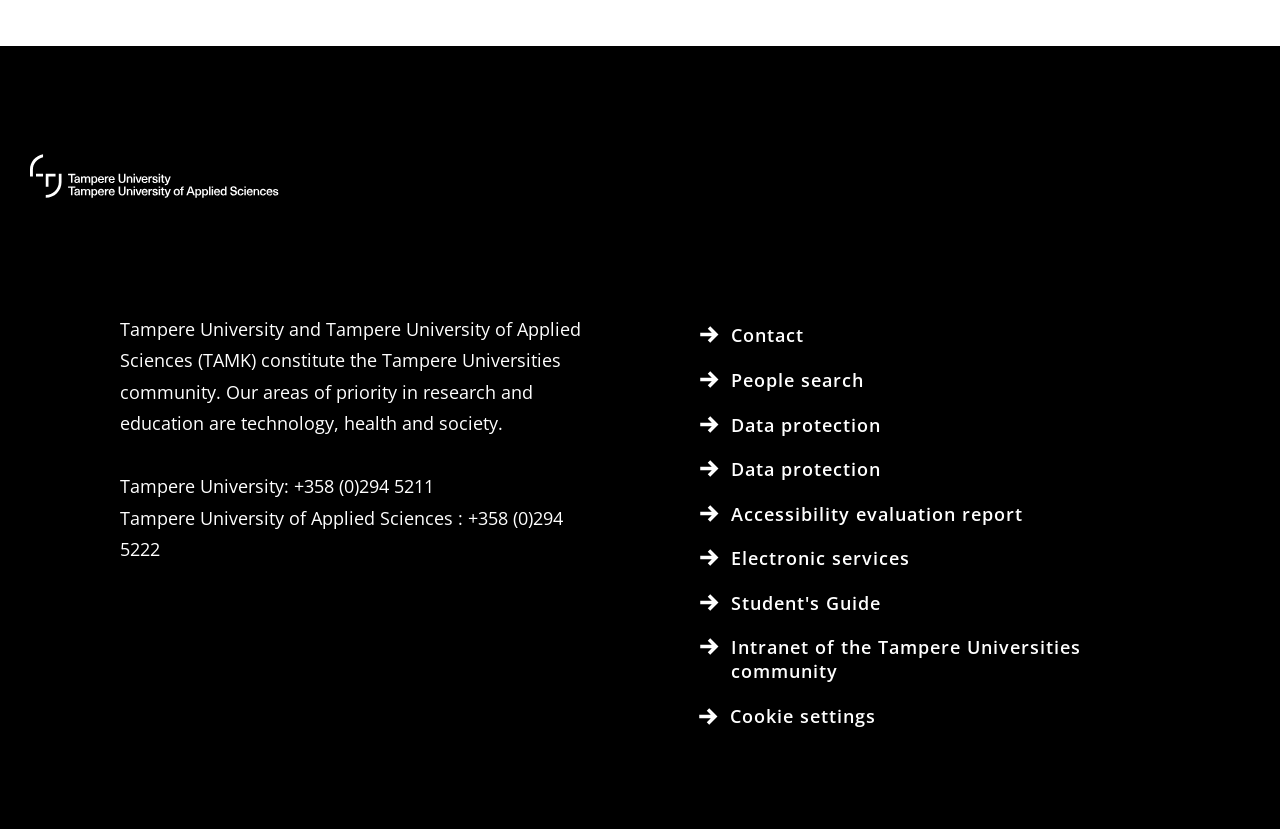What is the link to the Student's Guide?
Use the information from the screenshot to give a comprehensive response to the question.

The link to the Student's Guide can be found in the navigation section at the bottom of the webpage, specifically in the link element with the text 'Student's Guide'.